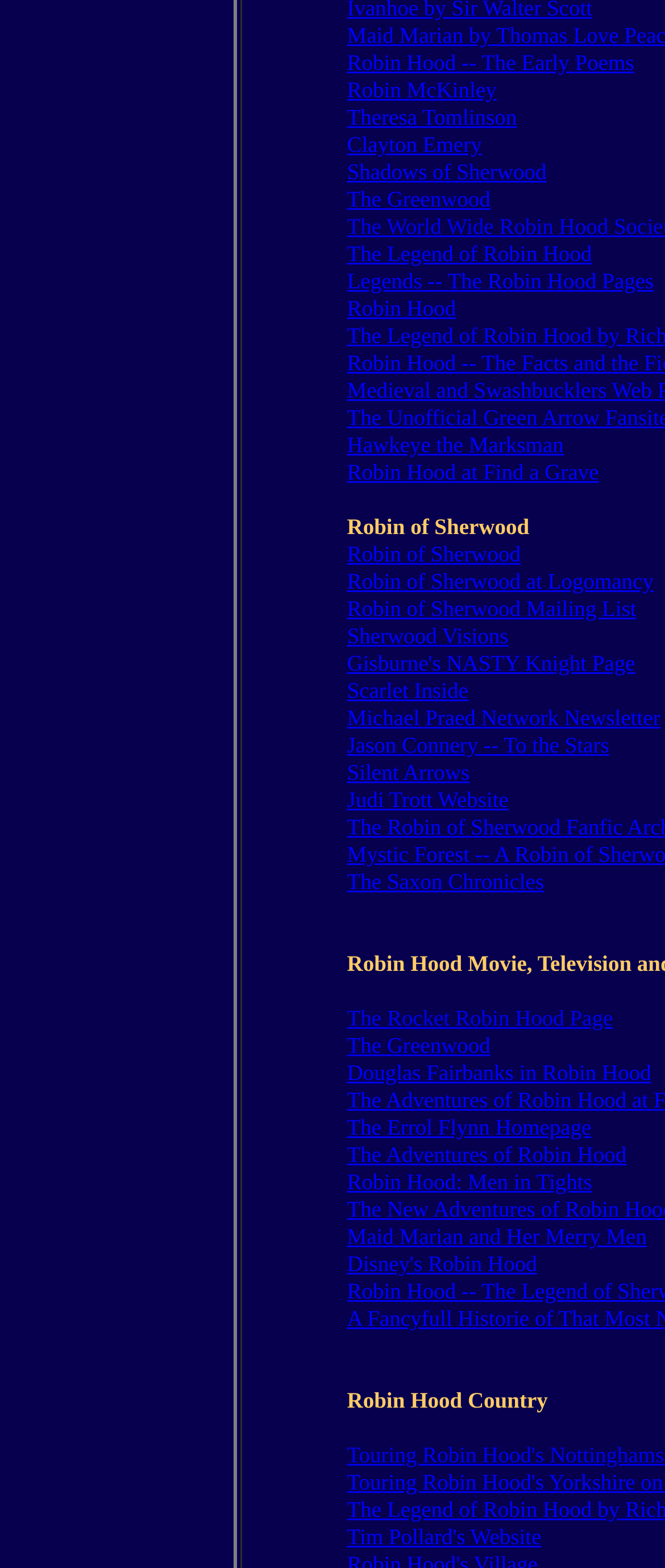Please identify the bounding box coordinates of the area I need to click to accomplish the following instruction: "Explore The Legend of Robin Hood".

[0.522, 0.152, 0.89, 0.171]